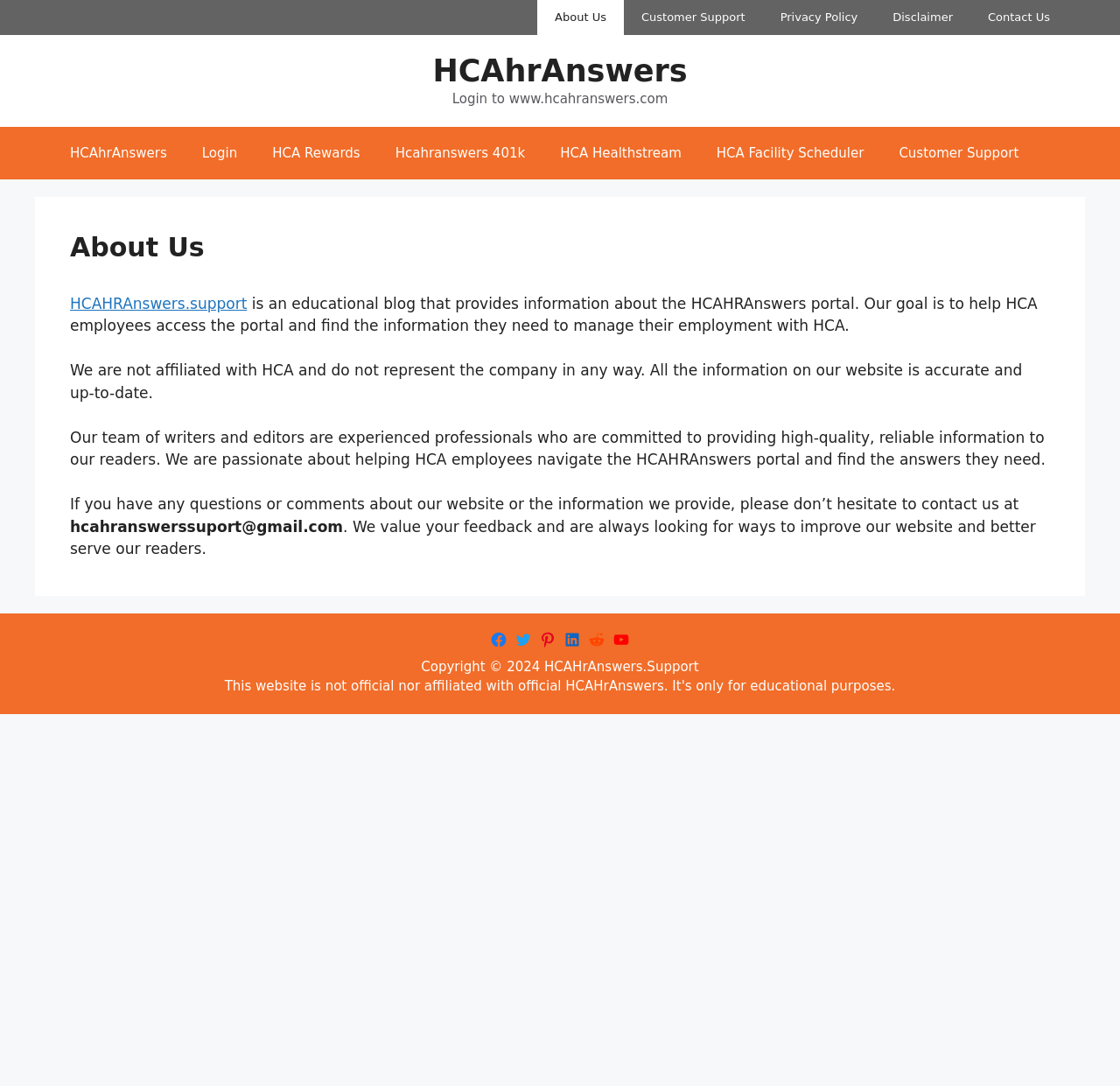Please locate the clickable area by providing the bounding box coordinates to follow this instruction: "Click on Customer Support".

[0.787, 0.116, 0.925, 0.165]